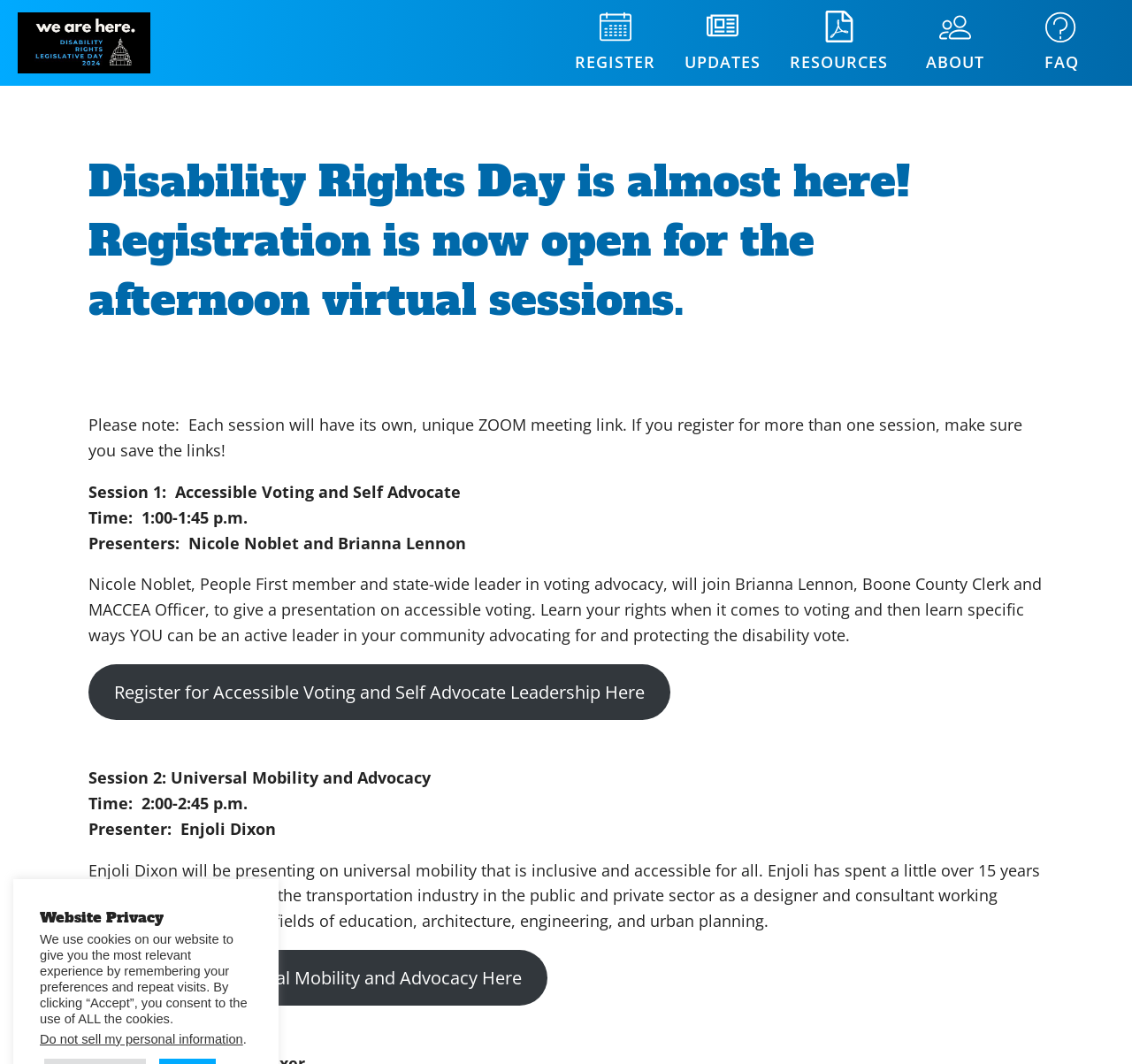Answer the question below in one word or phrase:
How many sessions are available for registration?

2